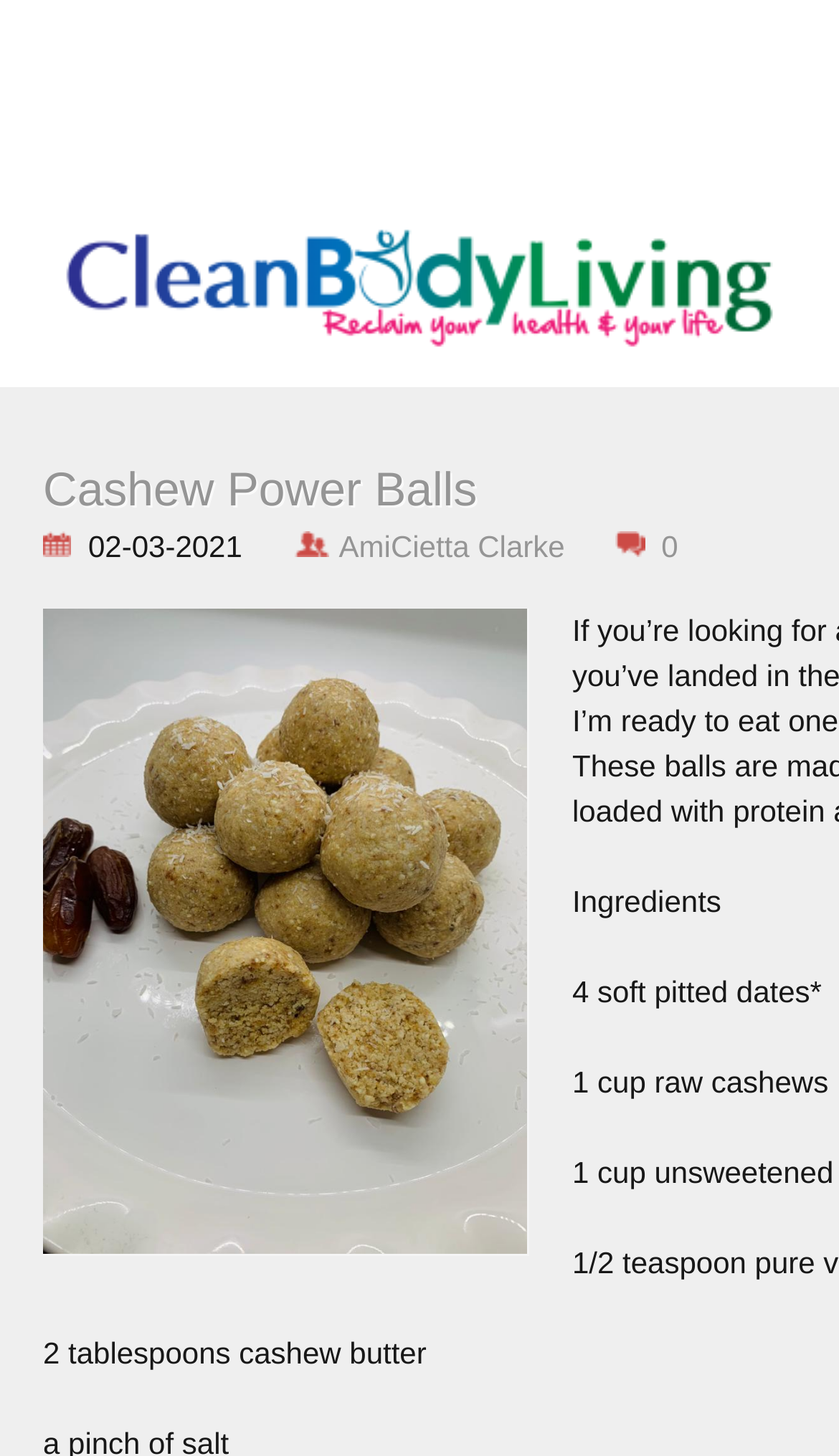How many ingredients are listed?
Please use the visual content to give a single word or phrase answer.

3